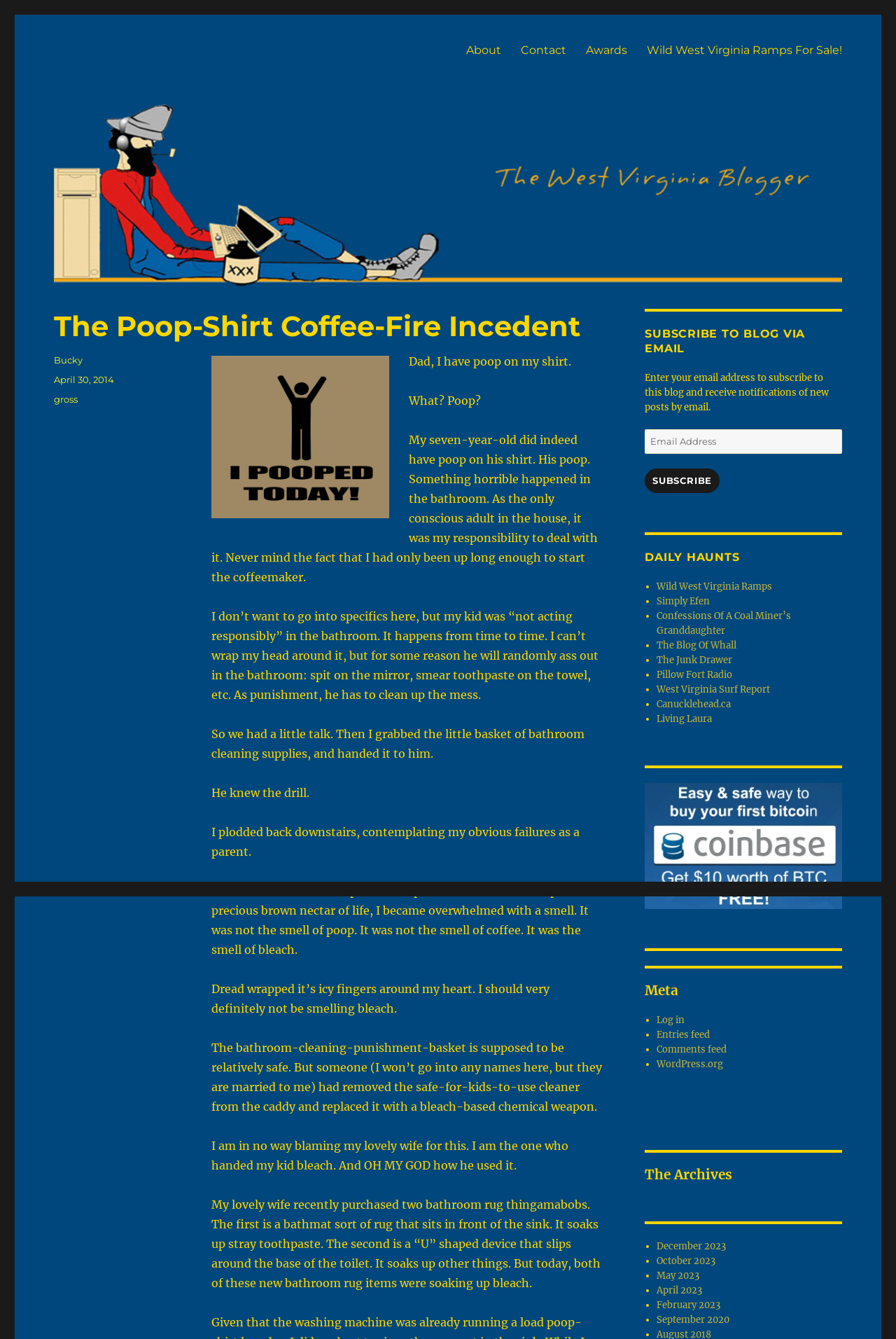Detail the various sections and features present on the webpage.

The webpage is a blog post titled "The Poop-Shirt Coffee-Fire Incident – The WVb". At the top, there is a navigation menu with links to "About", "Contact", "Awards", and "Wild West Virginia Ramps For Sale!". Below the navigation menu, there is a header section with a logo and a heading that matches the title of the blog post.

The main content of the blog post is a story about a father's experience with his seven-year-old son who had an accident in the bathroom, resulting in a mess that needed to be cleaned up. The story is divided into several paragraphs, with images and quotes scattered throughout. There is also a section with a heading "SUBSCRIBE TO BLOG VIA EMAIL" where visitors can enter their email address to subscribe to the blog.

On the right-hand side of the page, there are several sections, including "DAILY HAUNTS" which lists links to other blogs, "Meta" which provides links to log in, entries feed, comments feed, and WordPress.org, and "The Archives" which lists links to past blog posts organized by month.

At the bottom of the page, there is a footer section with links to the author's profile, the date the post was published, and categories related to the post.